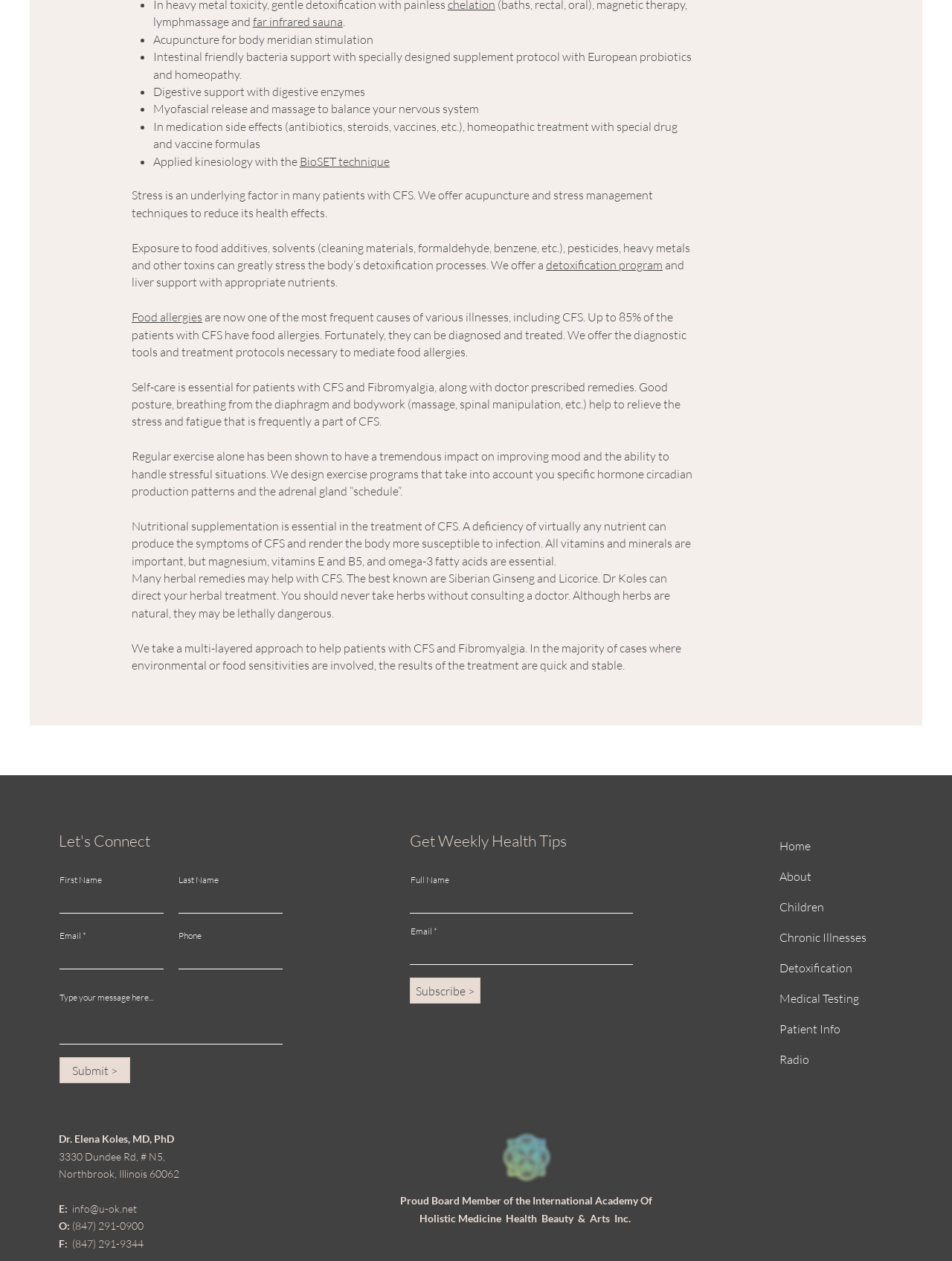What is the topic of the text above the 'Let's Connect' heading?
Using the information from the image, provide a comprehensive answer to the question.

The topic of the text above the 'Let's Connect' heading is about Chronic Fatigue Syndrome (CFS) and Fibromyalgia. It discusses the symptoms, causes, and treatment options for these conditions.